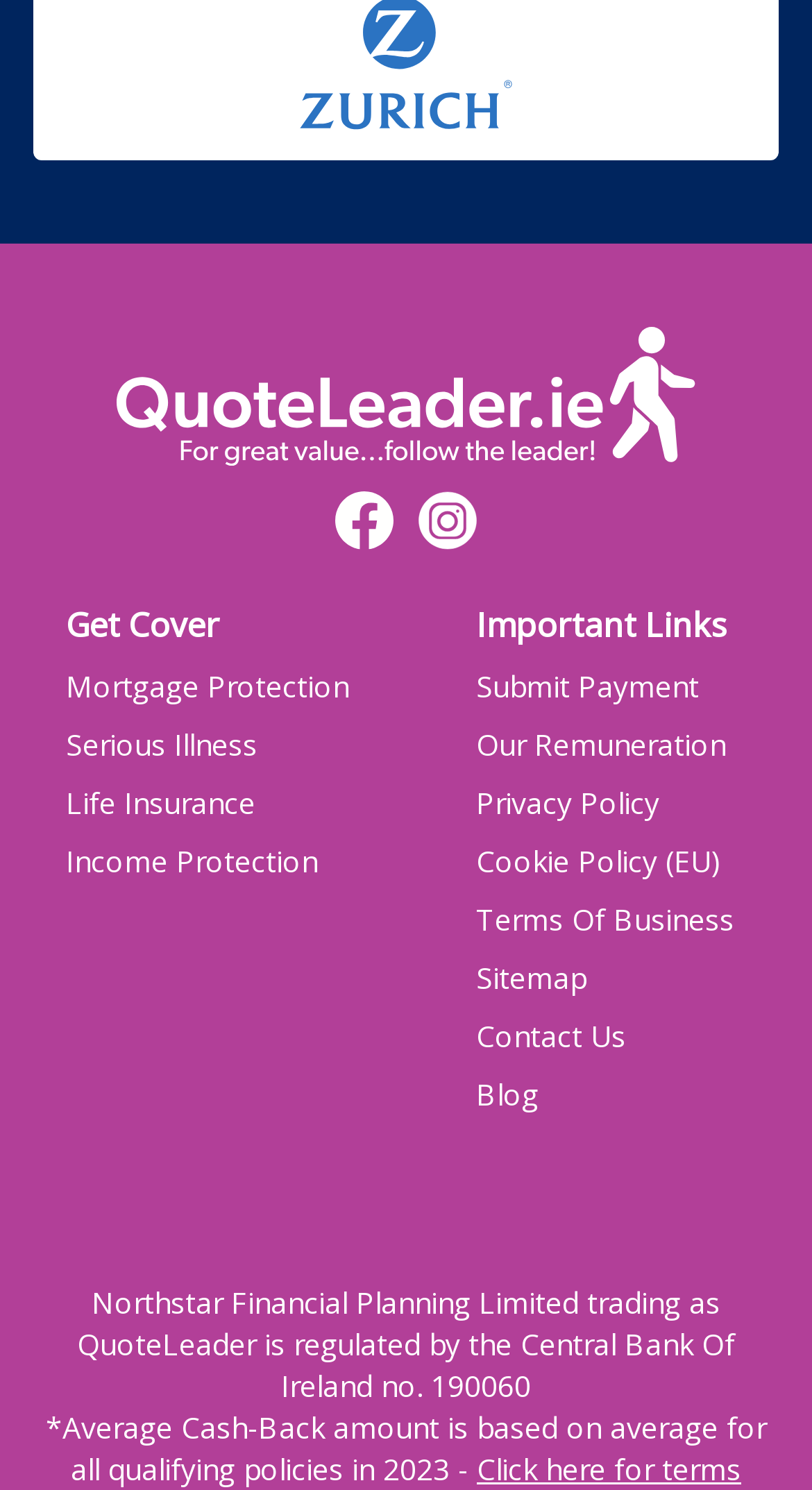Find the UI element described as: "Click here for terms" and predict its bounding box coordinates. Ensure the coordinates are four float numbers between 0 and 1, [left, top, right, bottom].

[0.587, 0.973, 0.913, 0.999]